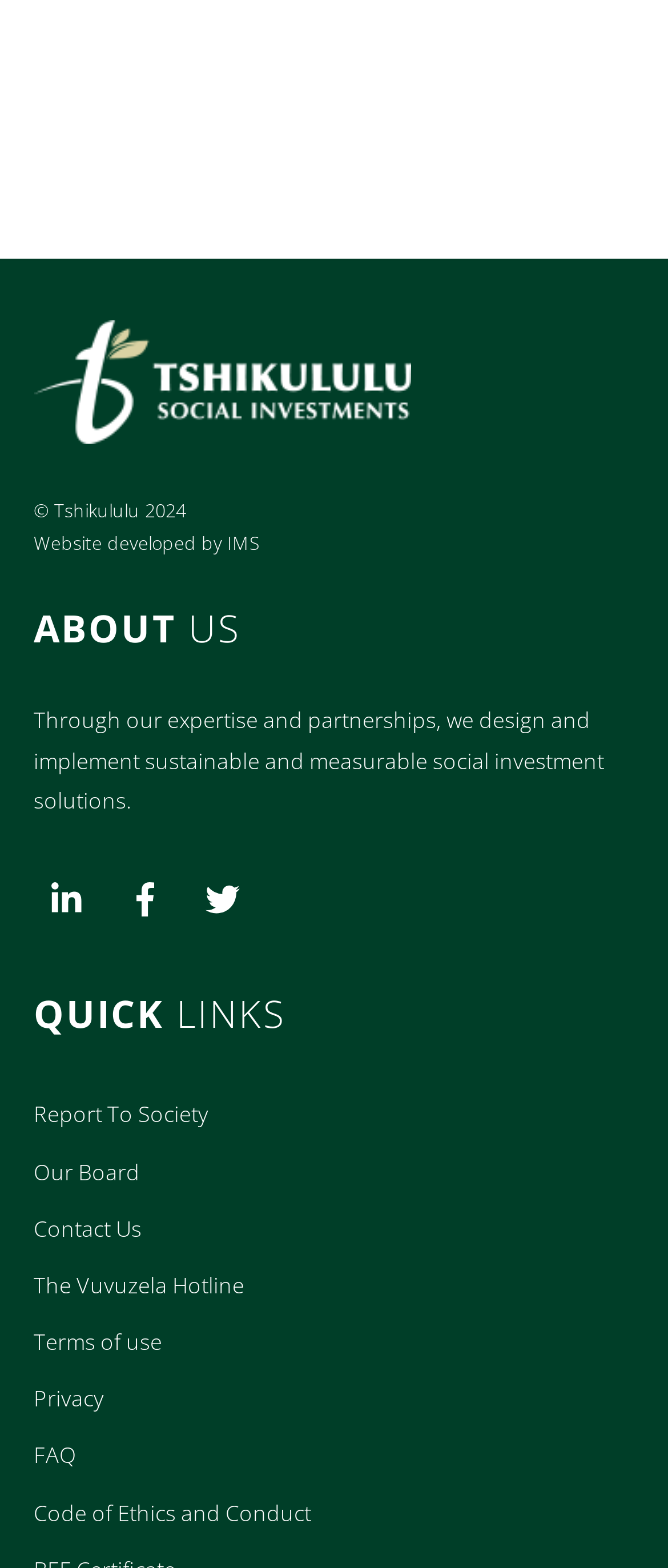Provide a single word or phrase to answer the given question: 
What is the deadline for application submission?

17h00 on the 13 October 2023